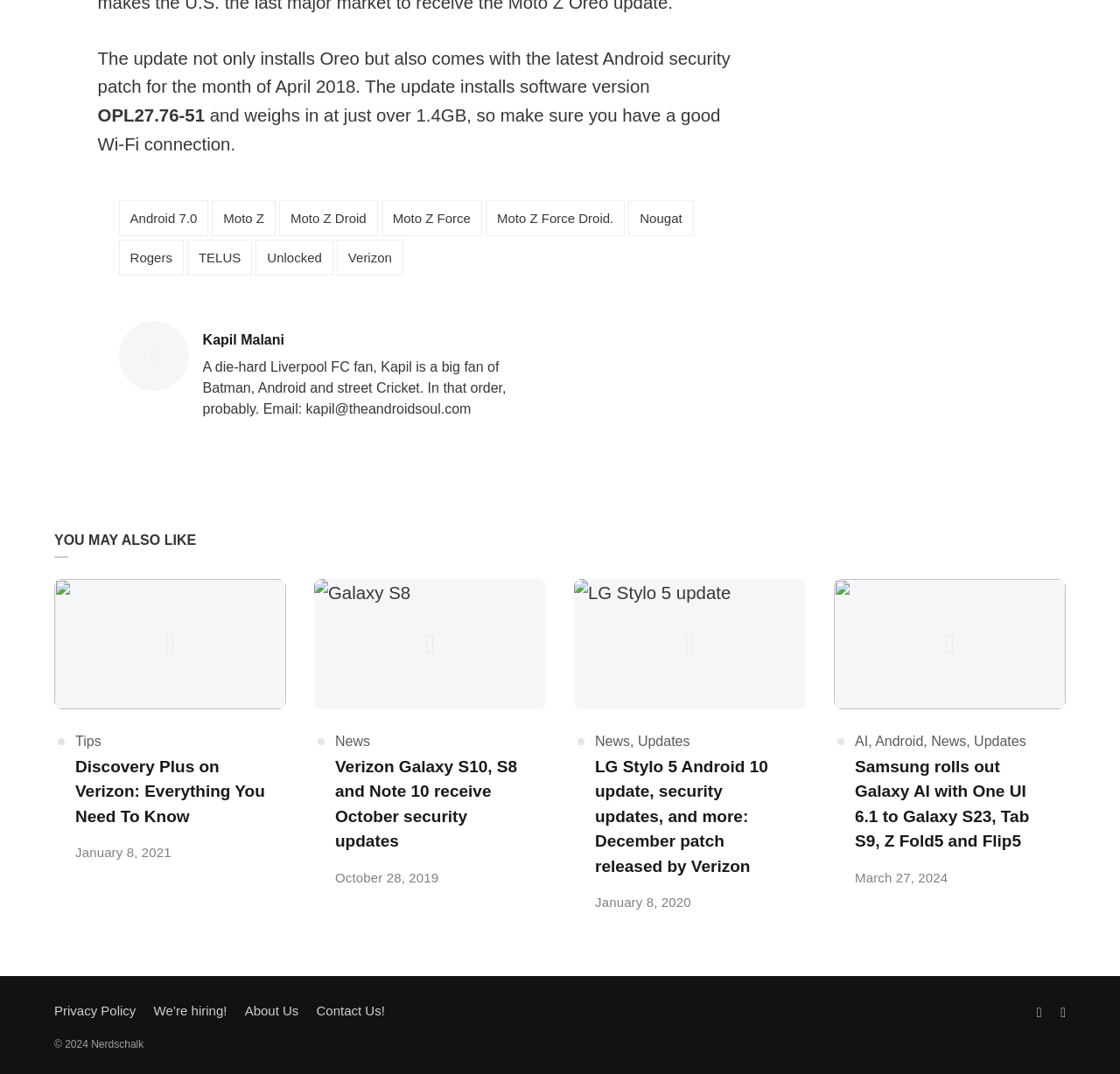Please provide a detailed answer to the question below by examining the image:
What is the latest Android security patch mentioned in the article?

The answer can be found in the first paragraph of the article, which states that the update installs the latest Android security patch for the month of April 2018.